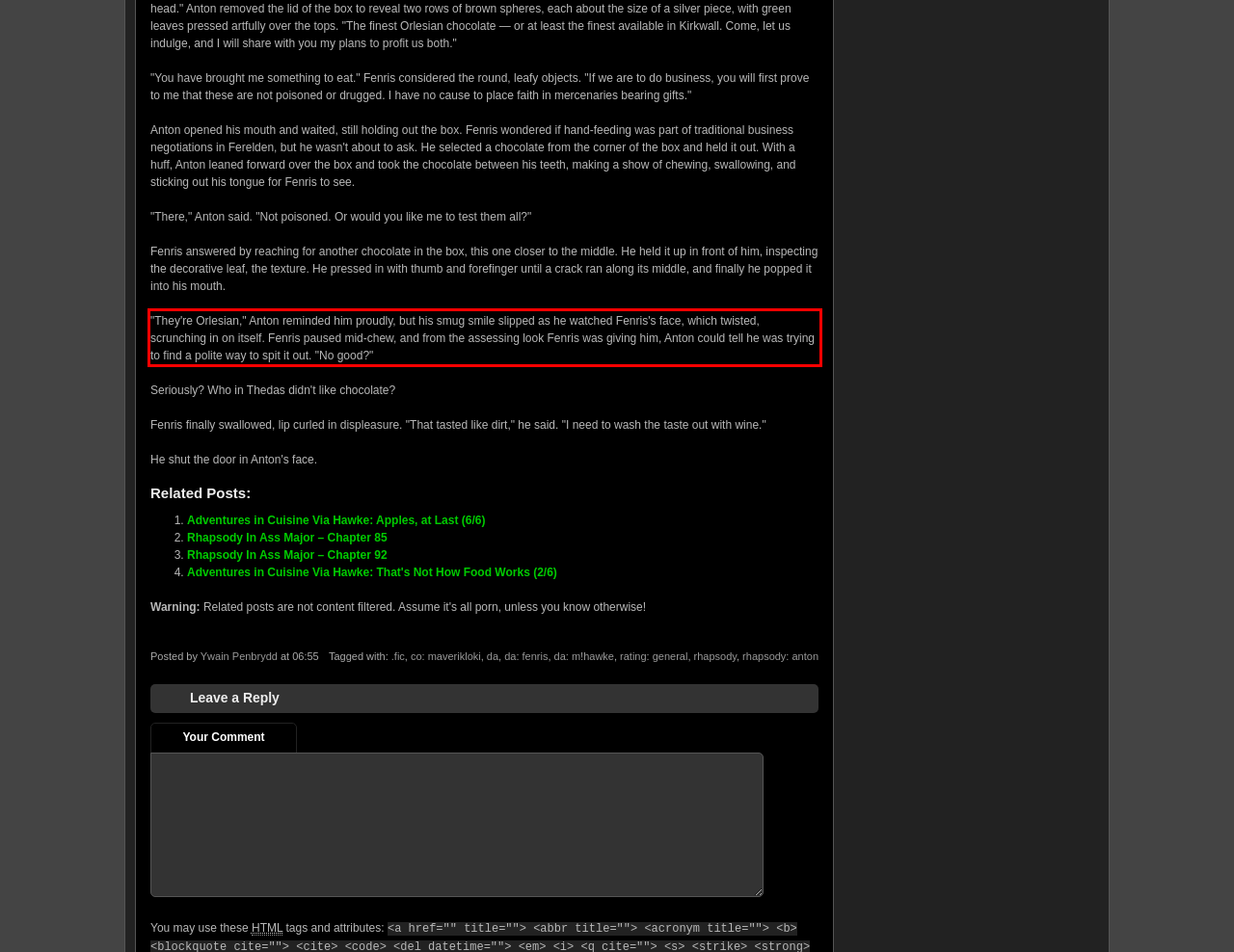Given a screenshot of a webpage, locate the red bounding box and extract the text it encloses.

"They're Orlesian," Anton reminded him proudly, but his smug smile slipped as he watched Fenris's face, which twisted, scrunching in on itself. Fenris paused mid-chew, and from the assessing look Fenris was giving him, Anton could tell he was trying to find a polite way to spit it out. "No good?"